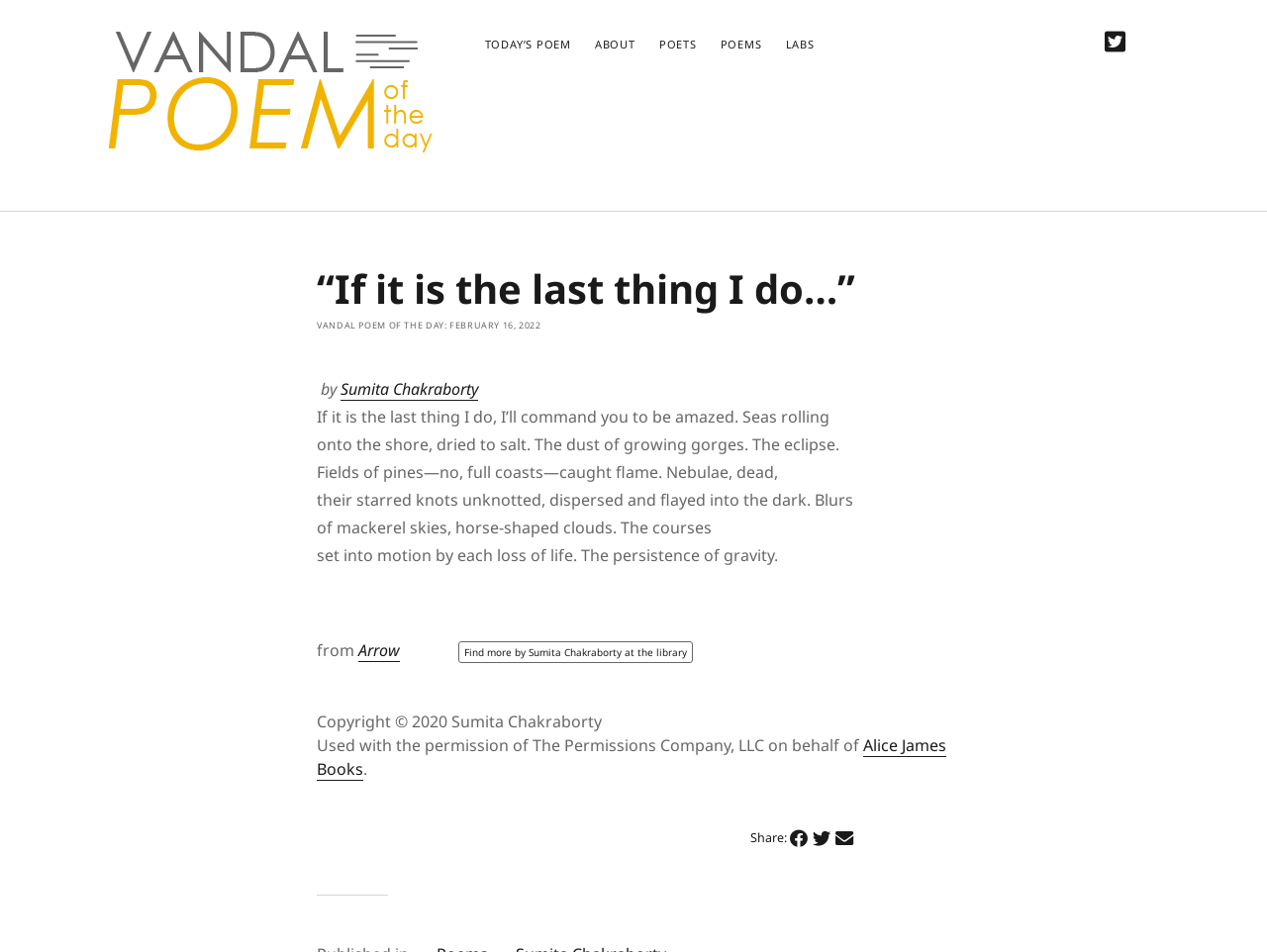Who is the author of today's poem?
Based on the content of the image, thoroughly explain and answer the question.

The author's name can be found in the link element with the text 'Sumita Chakraborty'. This link is located below the poem's title and above the poem's content.